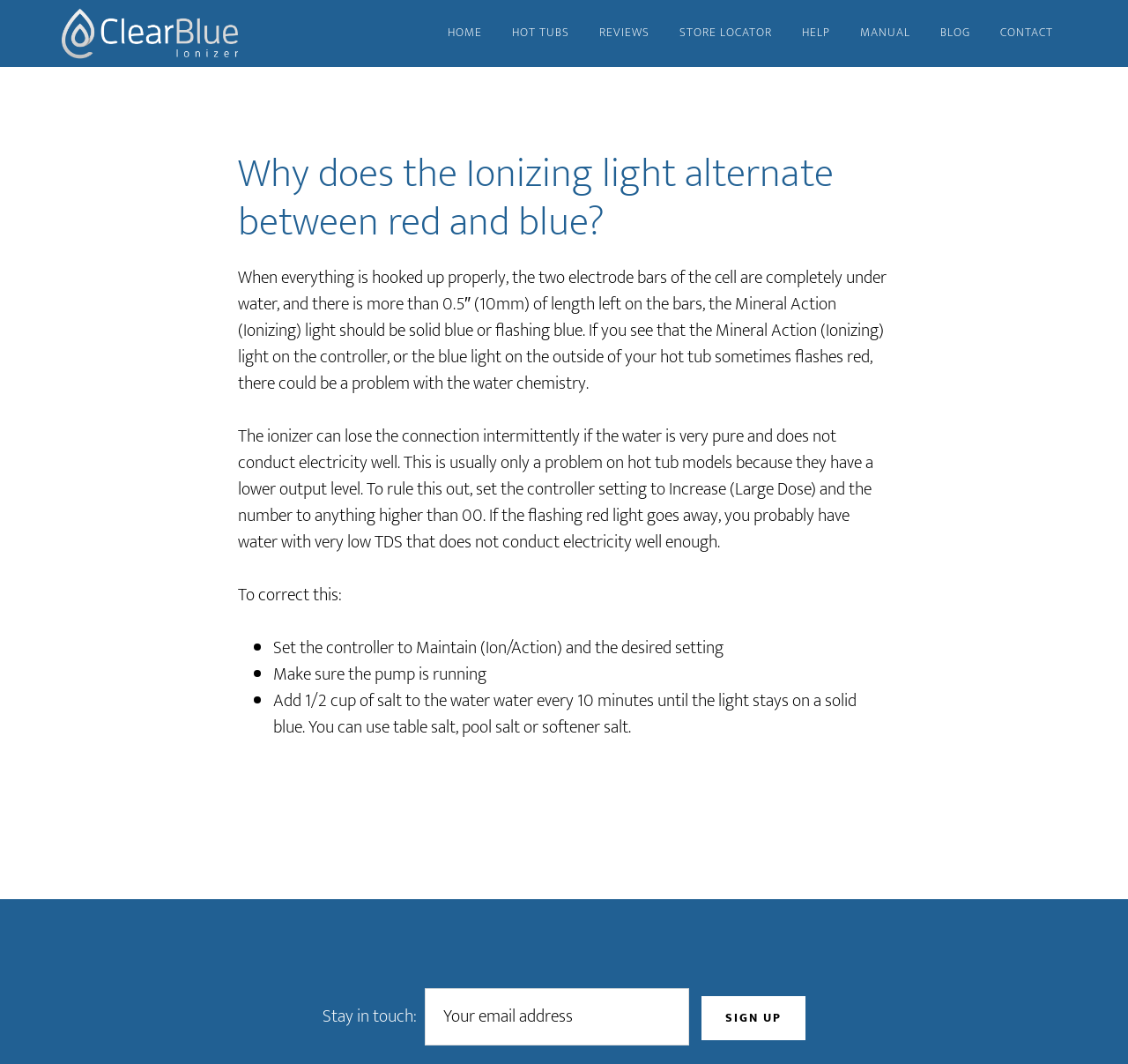Please locate the bounding box coordinates of the region I need to click to follow this instruction: "Click on the 'HELP' link".

[0.699, 0.0, 0.748, 0.063]